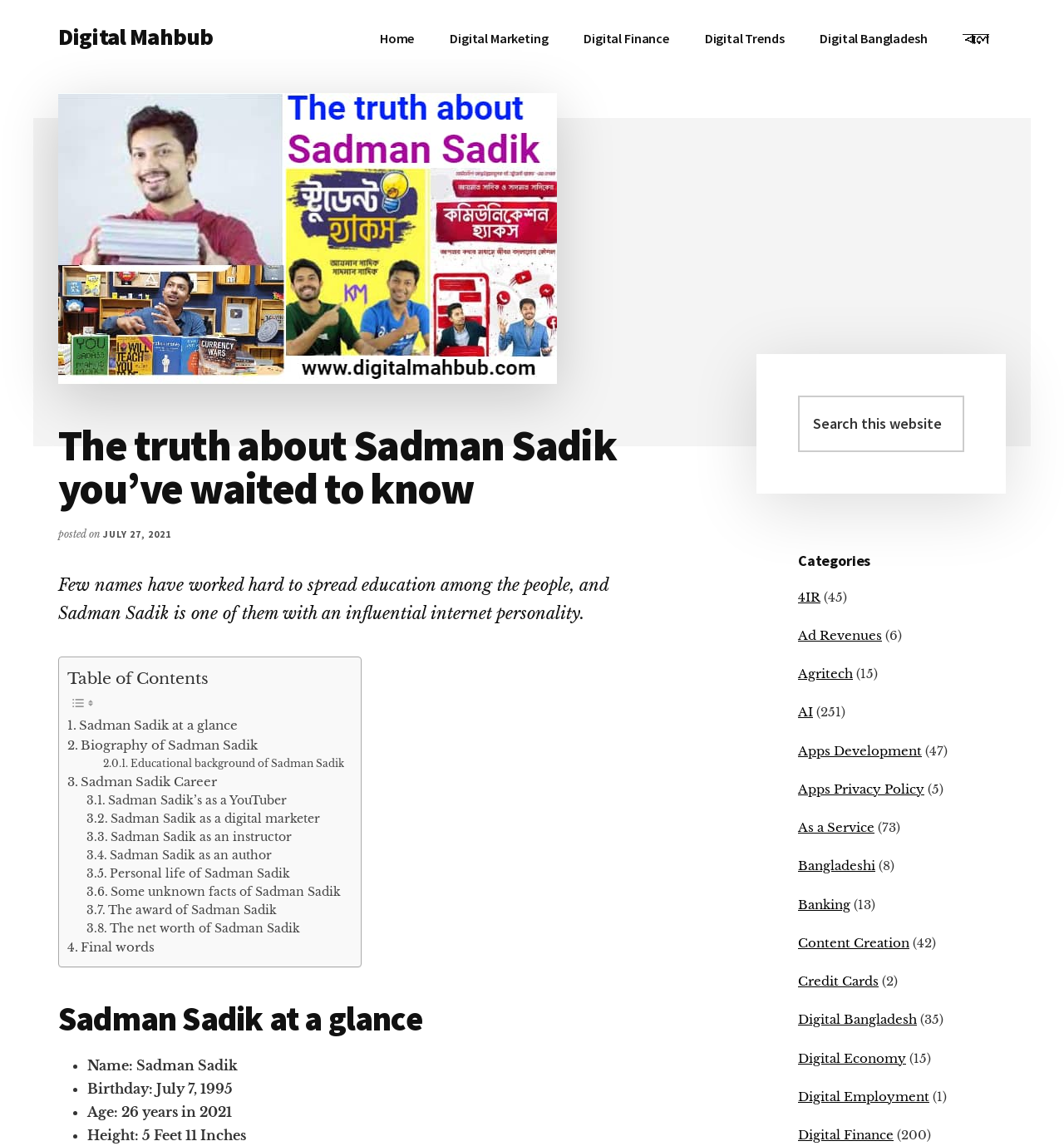Identify the bounding box coordinates of the clickable section necessary to follow the following instruction: "Search this website". The coordinates should be presented as four float numbers from 0 to 1, i.e., [left, top, right, bottom].

[0.75, 0.345, 0.906, 0.394]